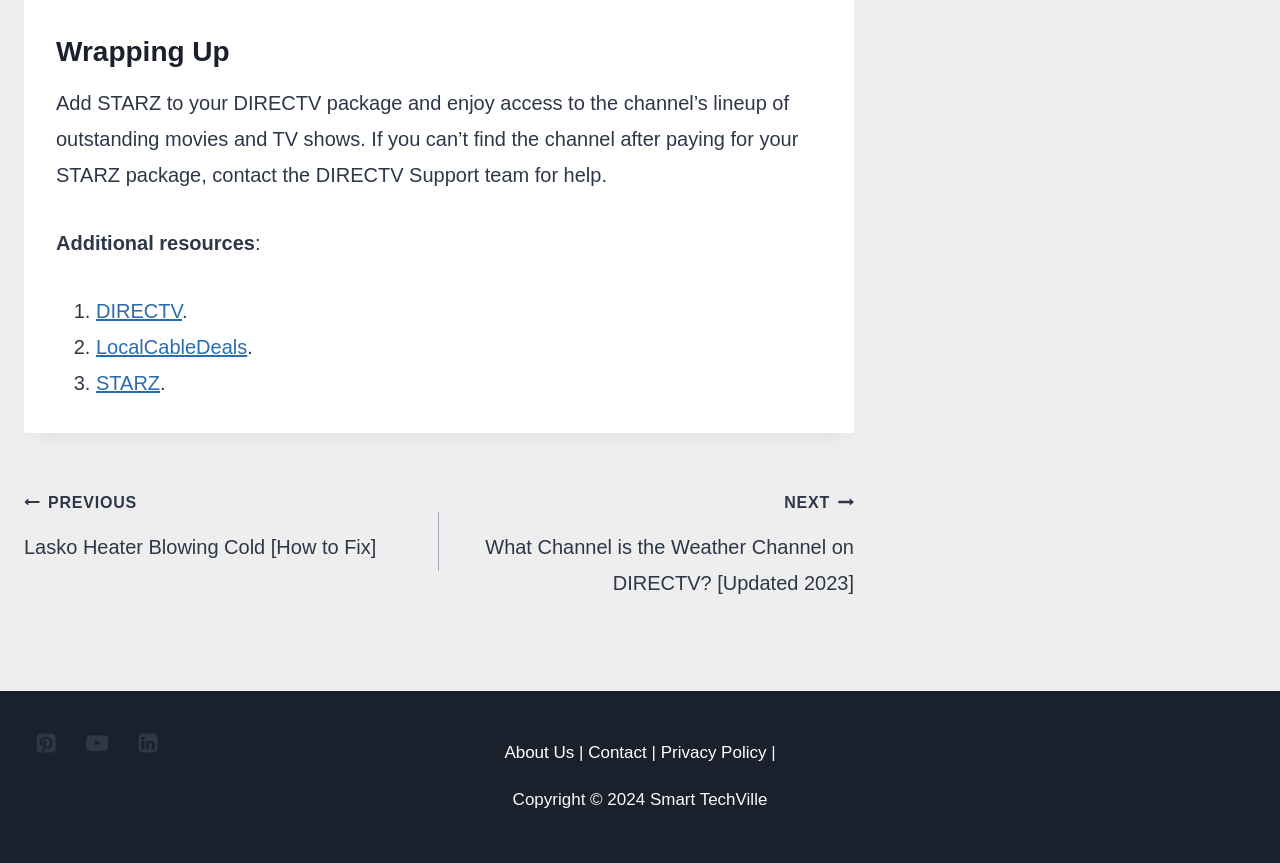What is the third resource listed?
Examine the screenshot and reply with a single word or phrase.

STARZ